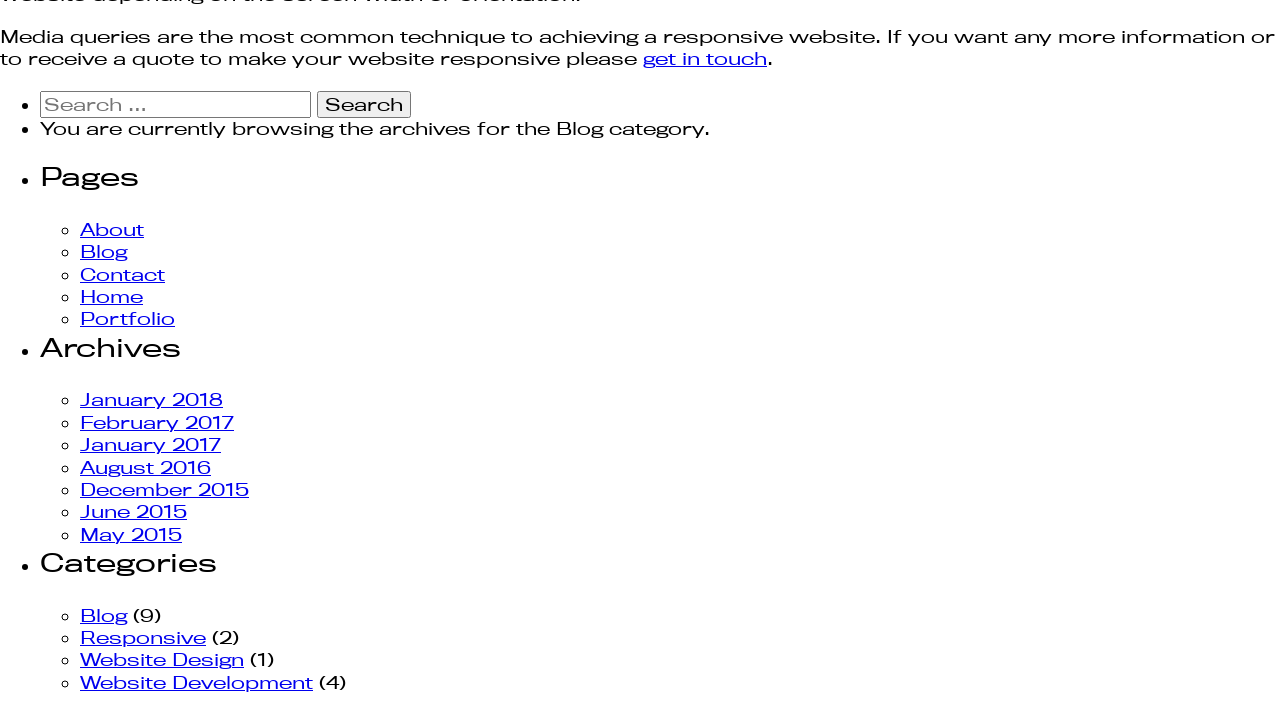What categories are available on this website?
Based on the screenshot, answer the question with a single word or phrase.

Blog, Responsive, Website Design, Website Development